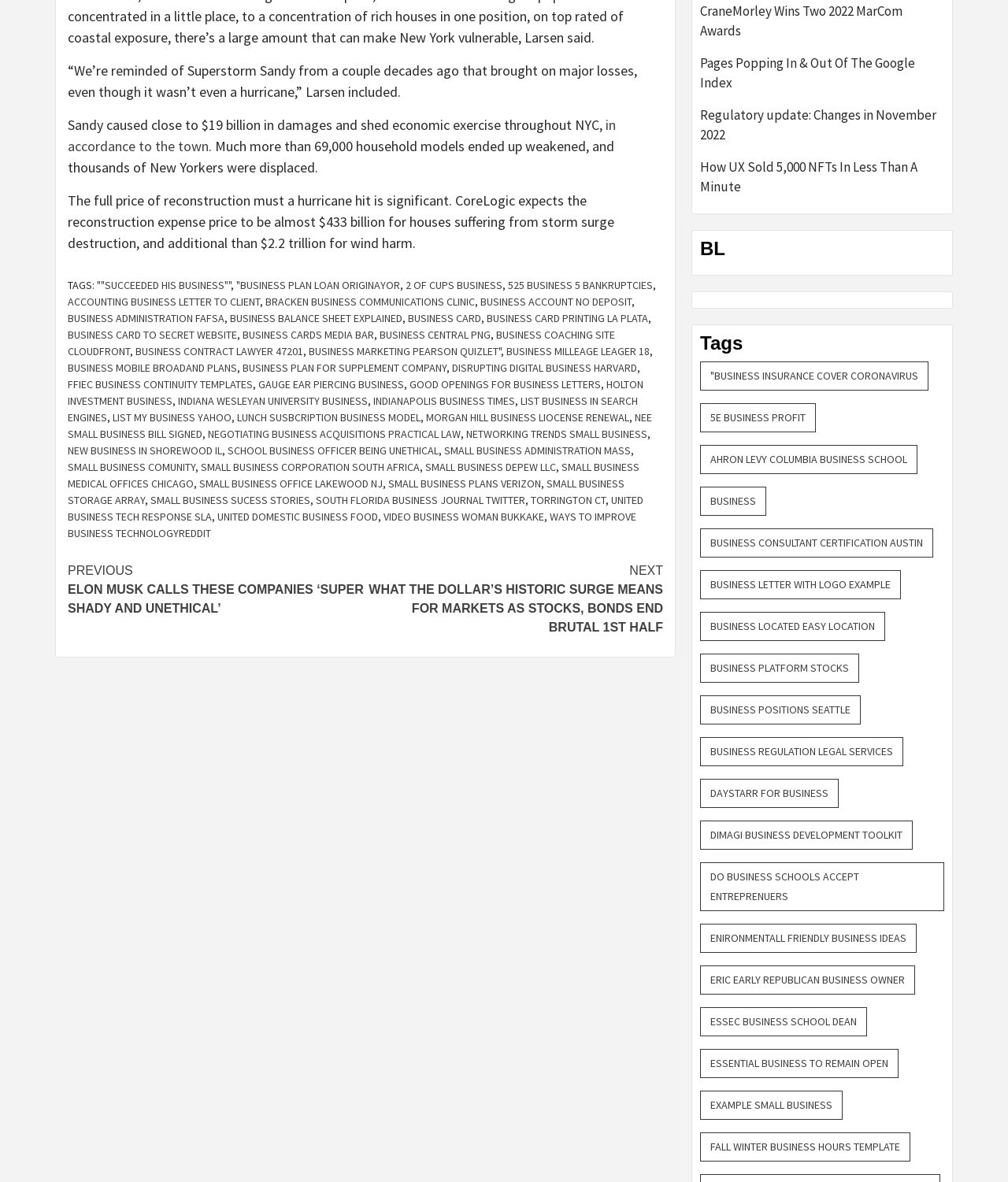Show the bounding box coordinates for the element that needs to be clicked to execute the following instruction: "Follow us on Facebook". Provide the coordinates in the form of four float numbers between 0 and 1, i.e., [left, top, right, bottom].

None